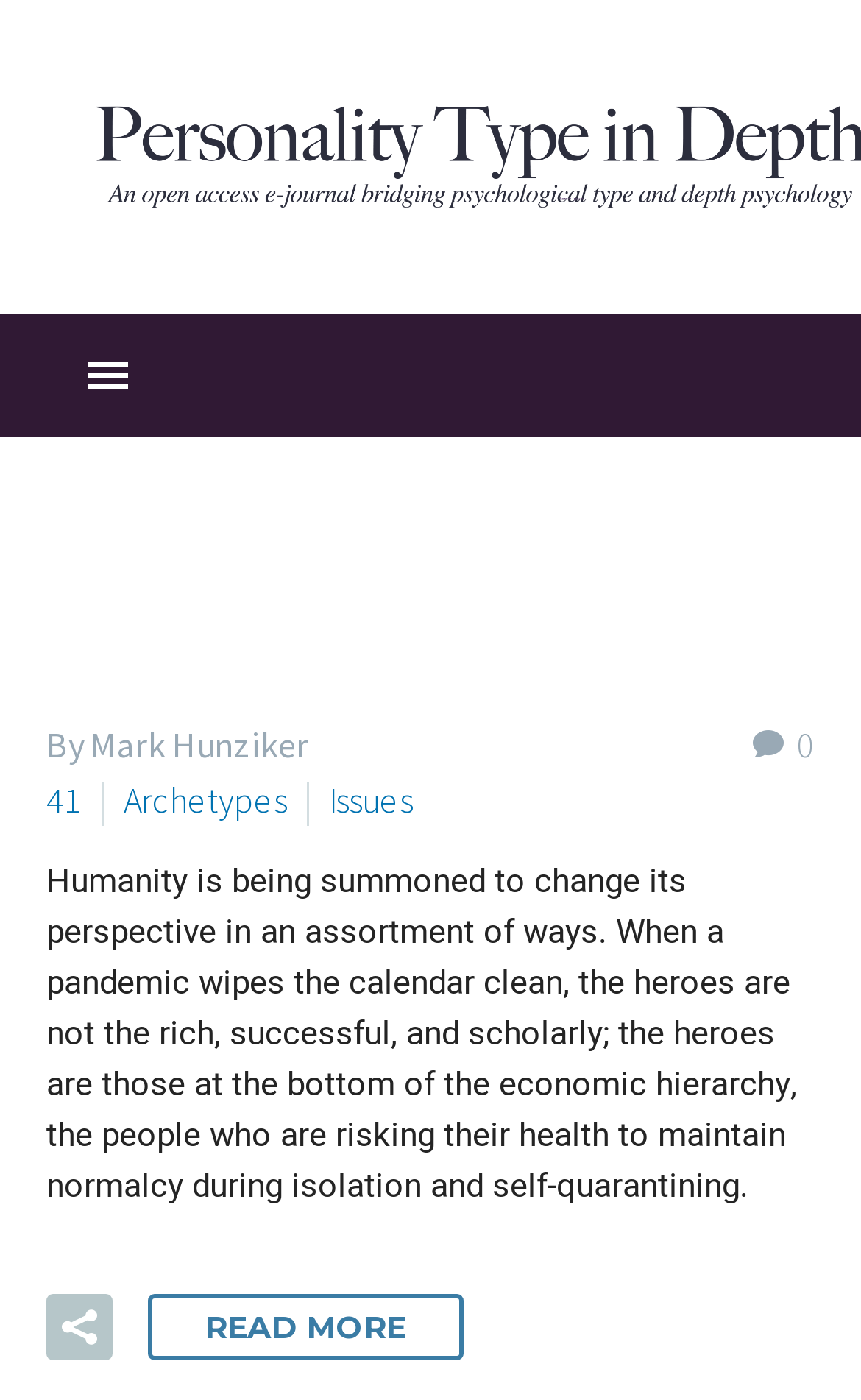What is the function of the button at the top right corner?
Use the image to answer the question with a single word or phrase.

Menu